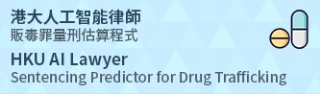Provide a brief response in the form of a single word or phrase:
What does the pill icon represent?

Drug-related offenses